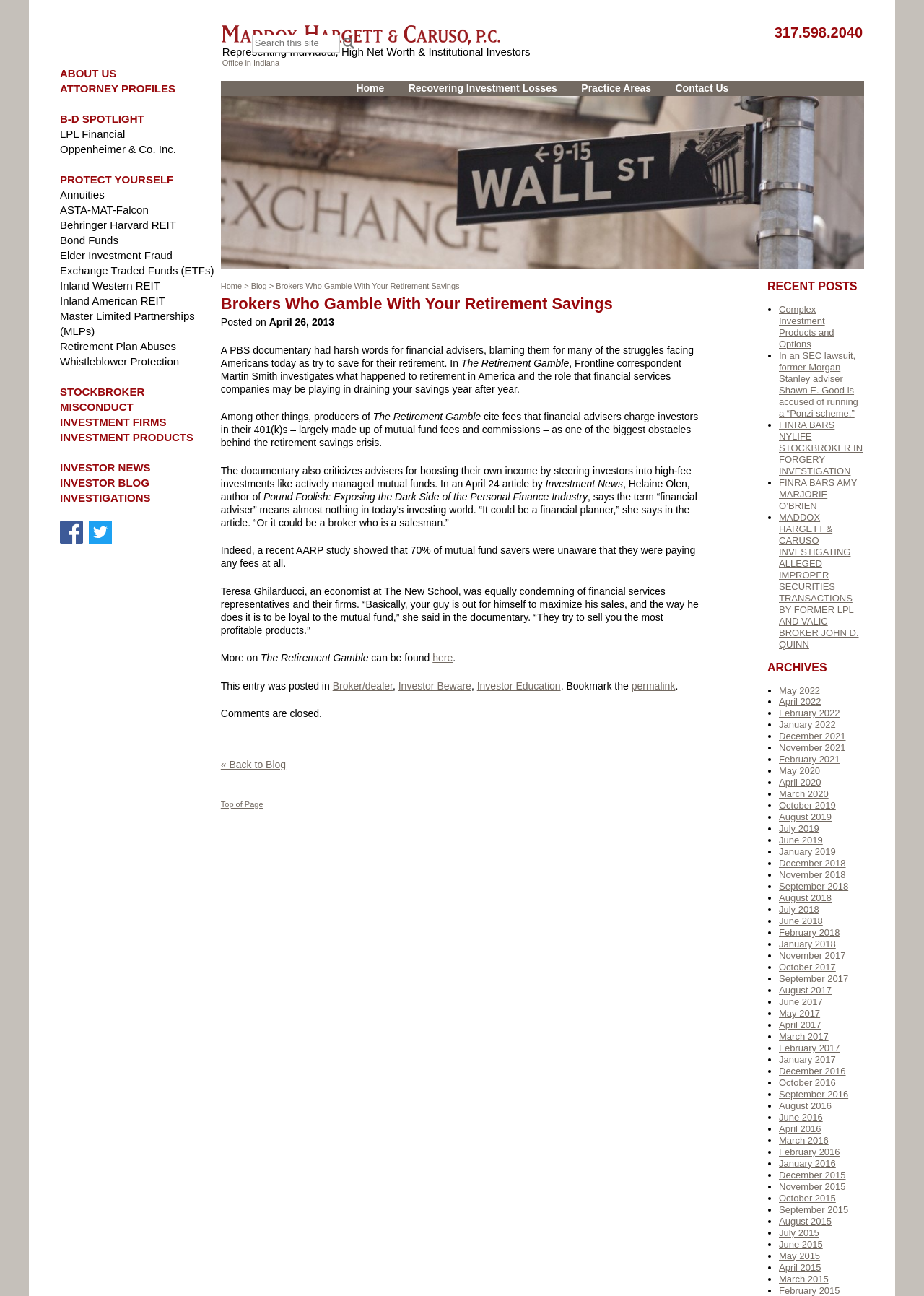Kindly determine the bounding box coordinates for the clickable area to achieve the given instruction: "Search for a topic".

[0.272, 0.027, 0.368, 0.041]